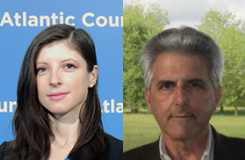Give a comprehensive caption that covers the entire image content.

The image features two individuals, Alina Polyakova, representing the Atlantic Council, and Neil Fligstein from the University of California, Berkeley. Alina is seen on the left against a blue backdrop with the Atlantic Council logo, showcasing a professional appearance. Neil is pictured on the right with a natural outdoor background, indicating a relaxed setting. This visual accompanies their collaborative work, which explores how citizens within the Eurozone perceive national and European identities, especially during times of economic distress. Their research highlights the complex dynamics of European integration and its effects on national loyalty in the context of ongoing economic challenges in the EU.